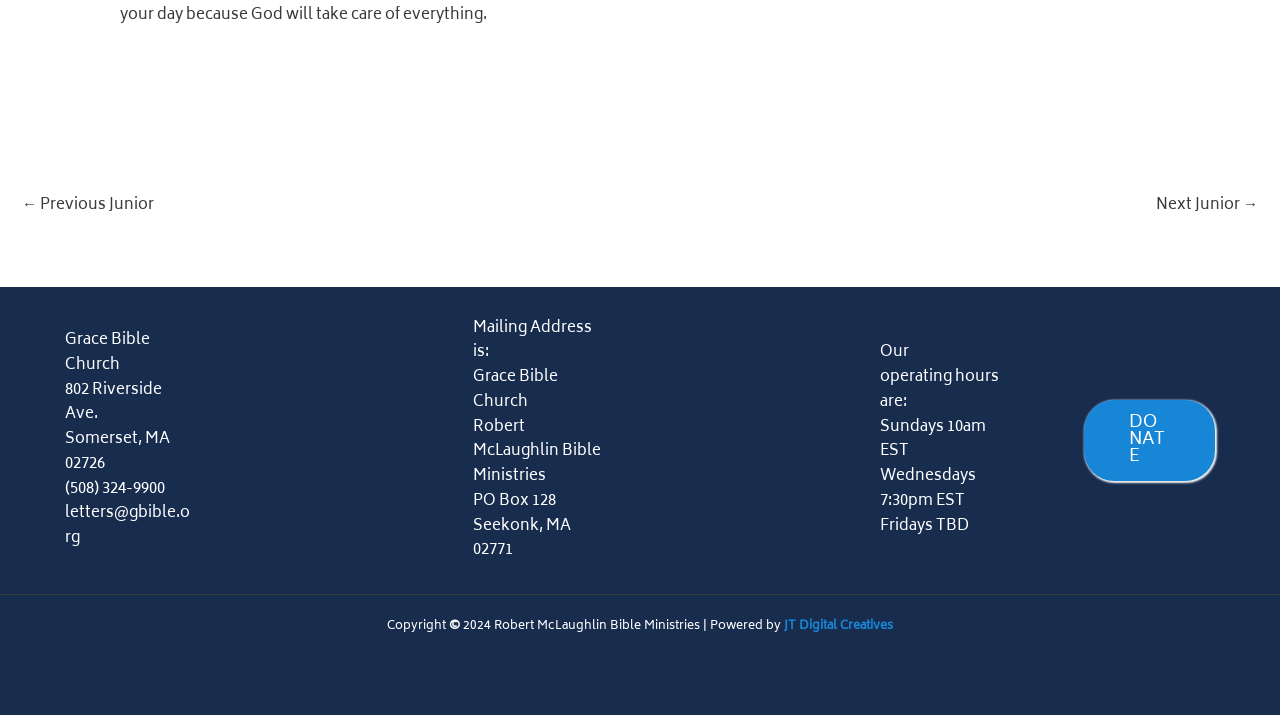What is the mailing address of the church?
Using the information from the image, provide a comprehensive answer to the question.

I found the mailing address of the church by looking at the footer section of the webpage, where it is mentioned as 'PO Box 128, Seekonk, MA 02771' in the section titled 'Mailing Address is:'.